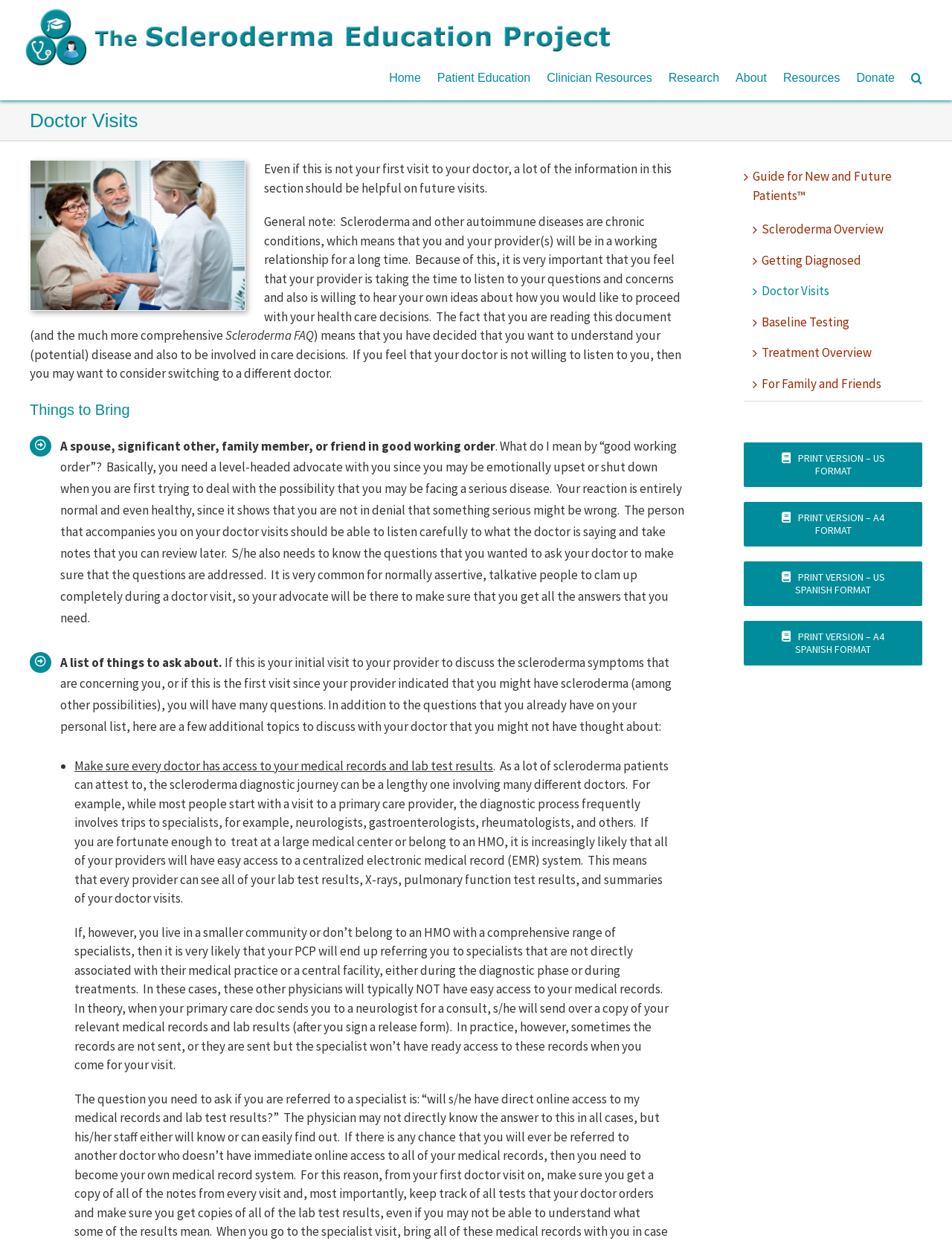What is the purpose of bringing a spouse or friend to a doctor visit?
Based on the image, provide a one-word or brief-phrase response.

To have a level-headed advocate